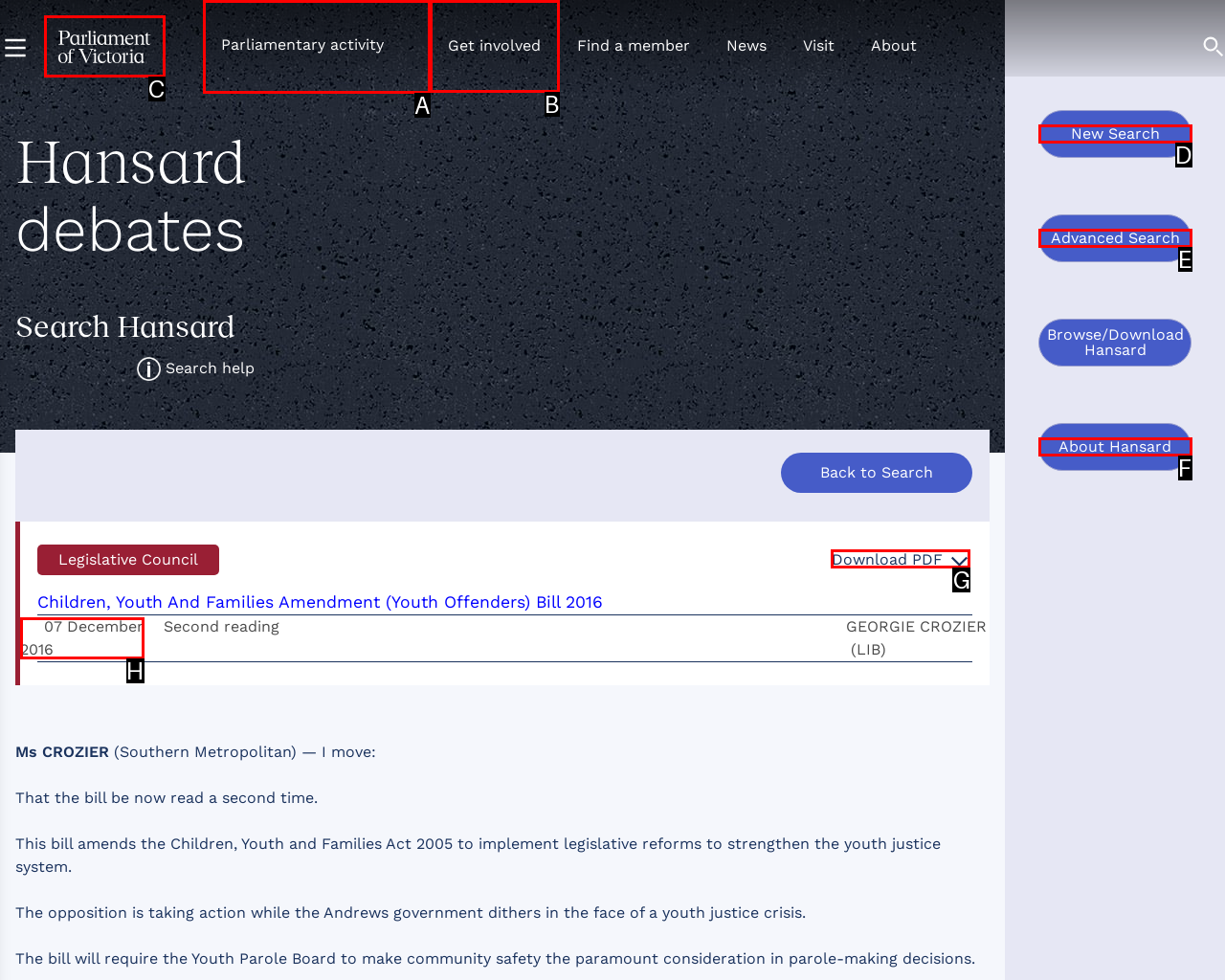Identify which HTML element to click to fulfill the following task: New Search. Provide your response using the letter of the correct choice.

D